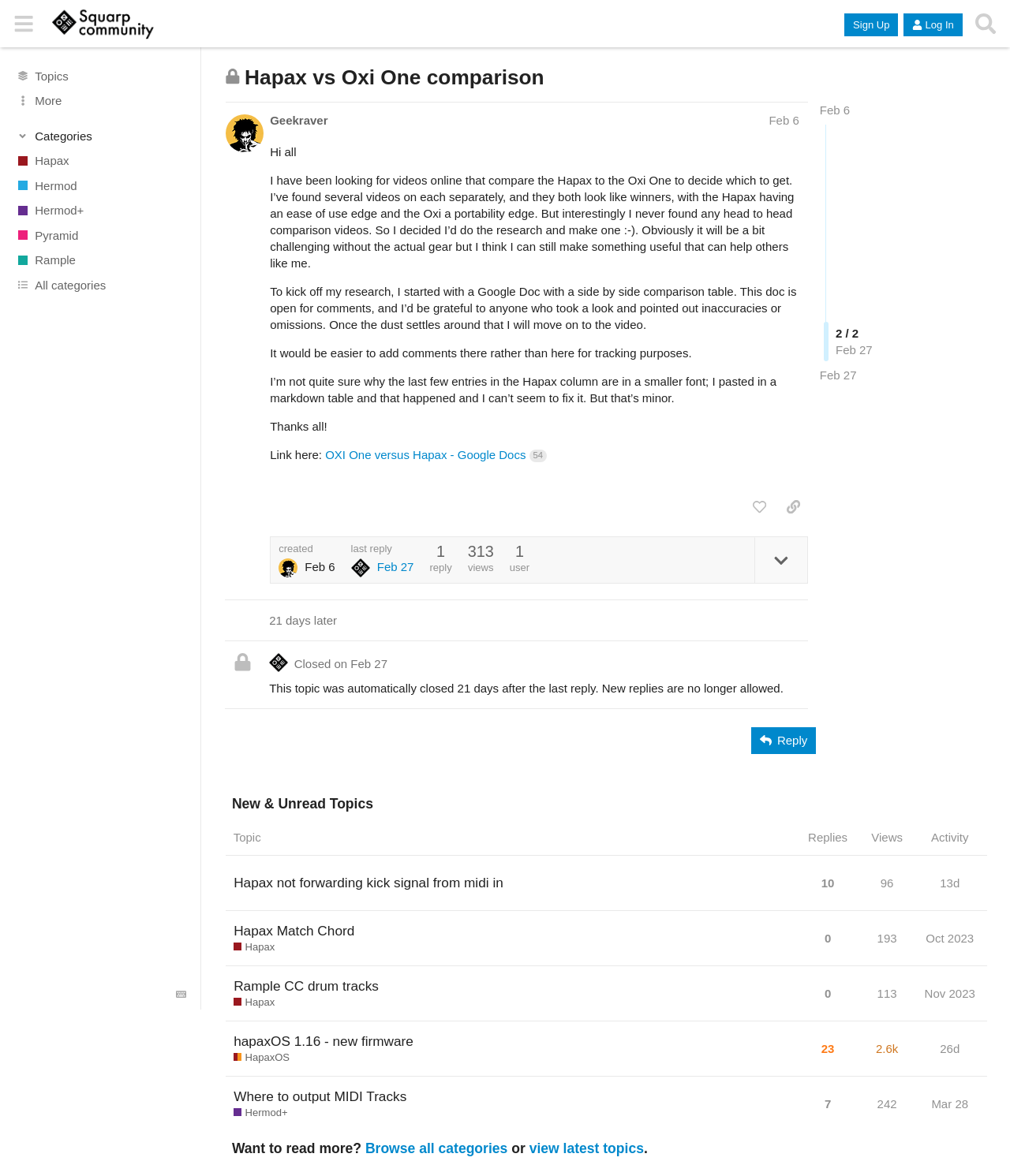Determine the coordinates of the bounding box for the clickable area needed to execute this instruction: "Reply to the post".

[0.744, 0.618, 0.808, 0.641]